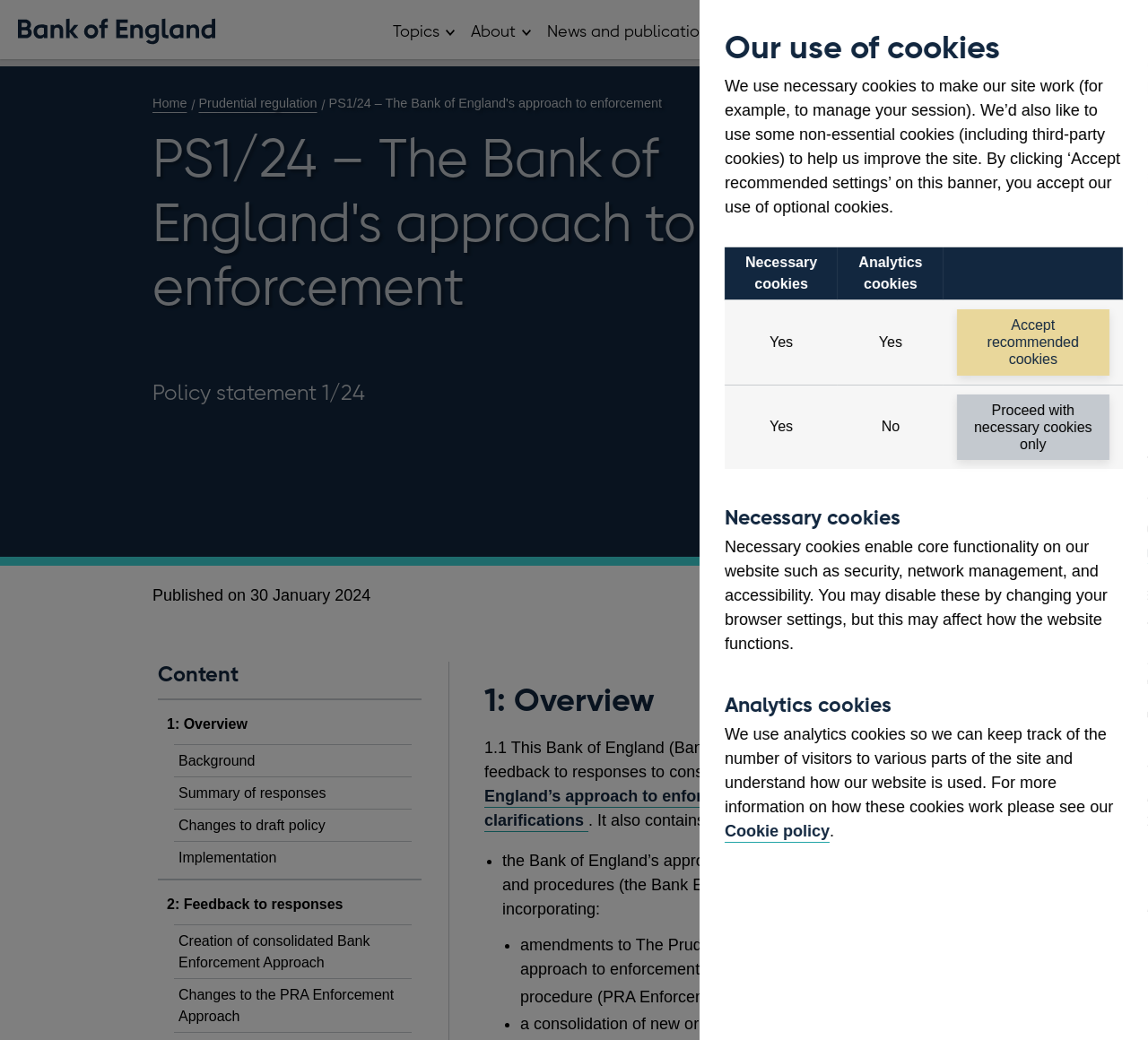Generate the main heading text from the webpage.

PS1/24 – The Bank of England's approach to enforcement